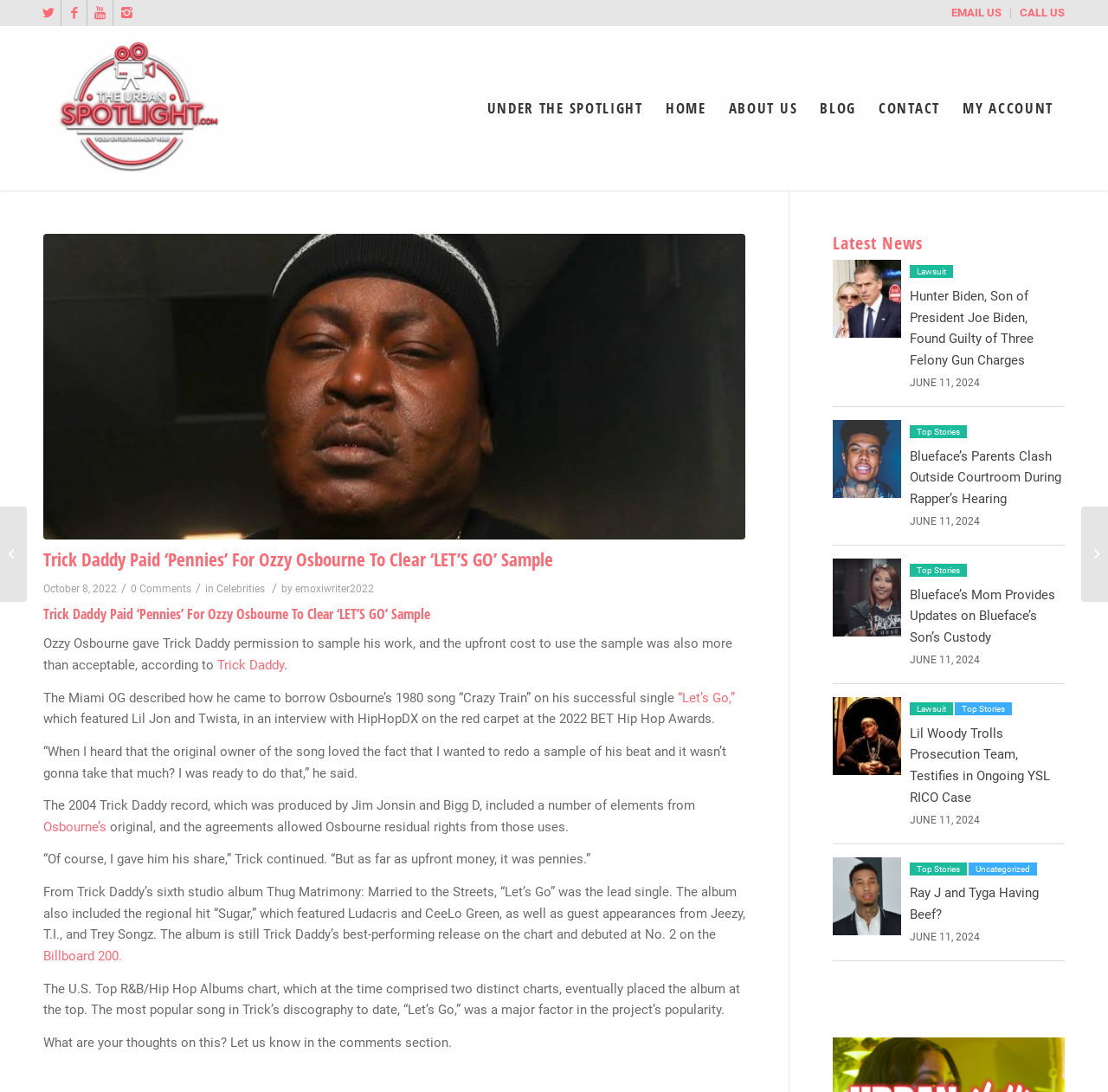How many latest news articles are there?
Answer the question based on the image using a single word or a brief phrase.

5